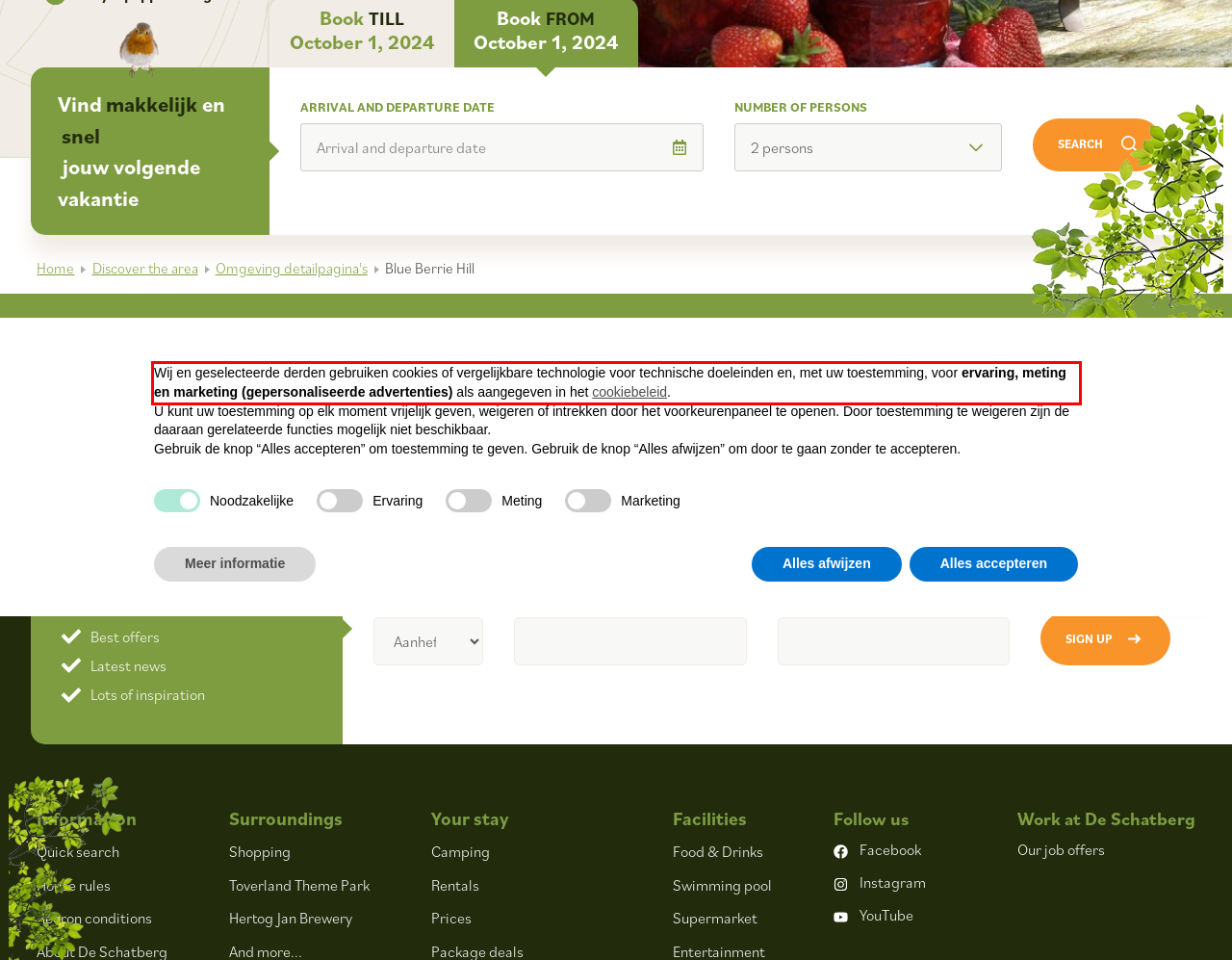There is a UI element on the webpage screenshot marked by a red bounding box. Extract and generate the text content from within this red box.

Wij en geselecteerde derden gebruiken cookies of vergelijkbare technologie voor technische doeleinden en, met uw toestemming, voor ervaring, meting en marketing (gepersonaliseerde advertenties) als aangegeven in het cookiebeleid.